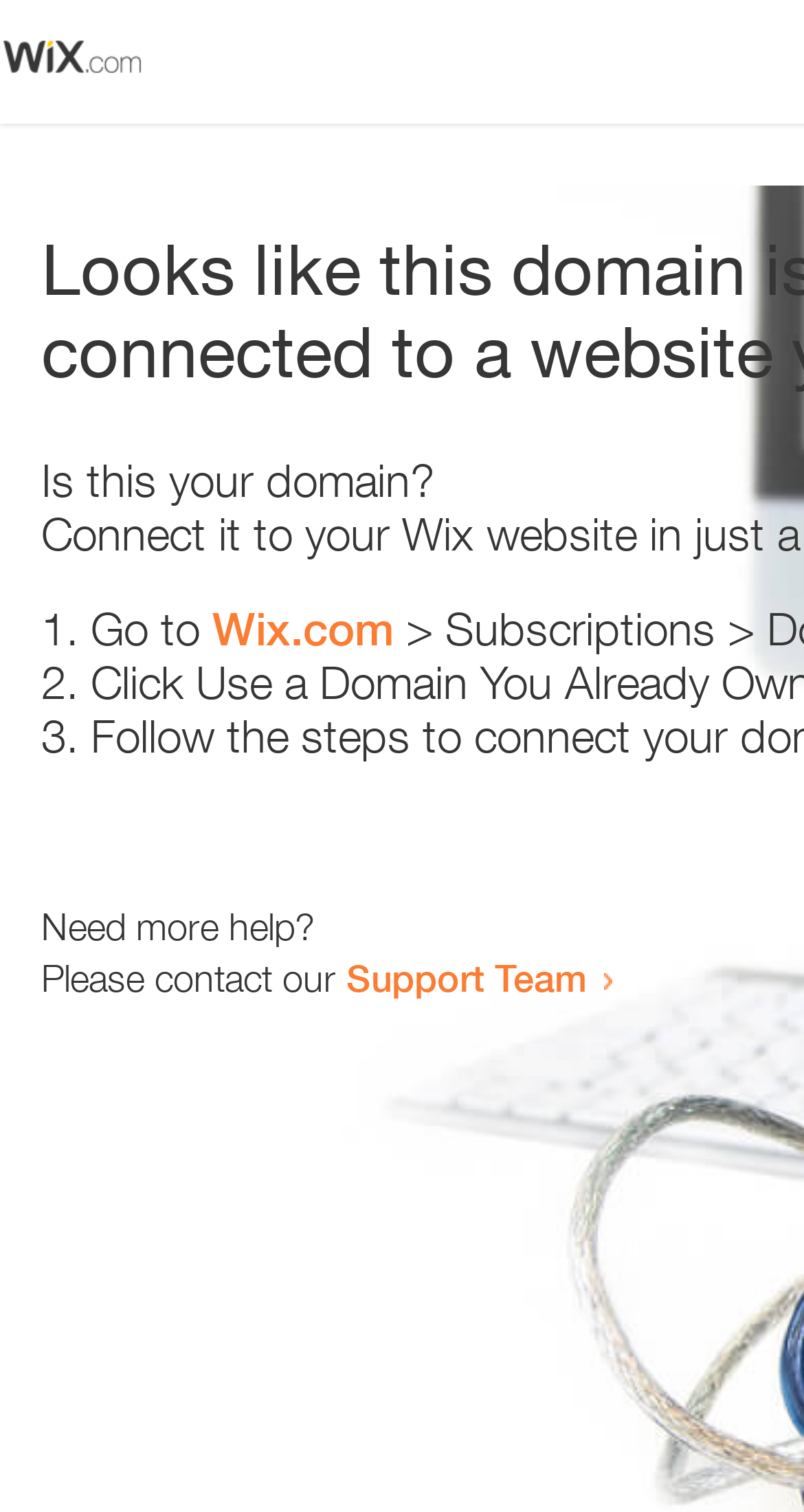Answer the question in a single word or phrase:
How many list markers are present?

3